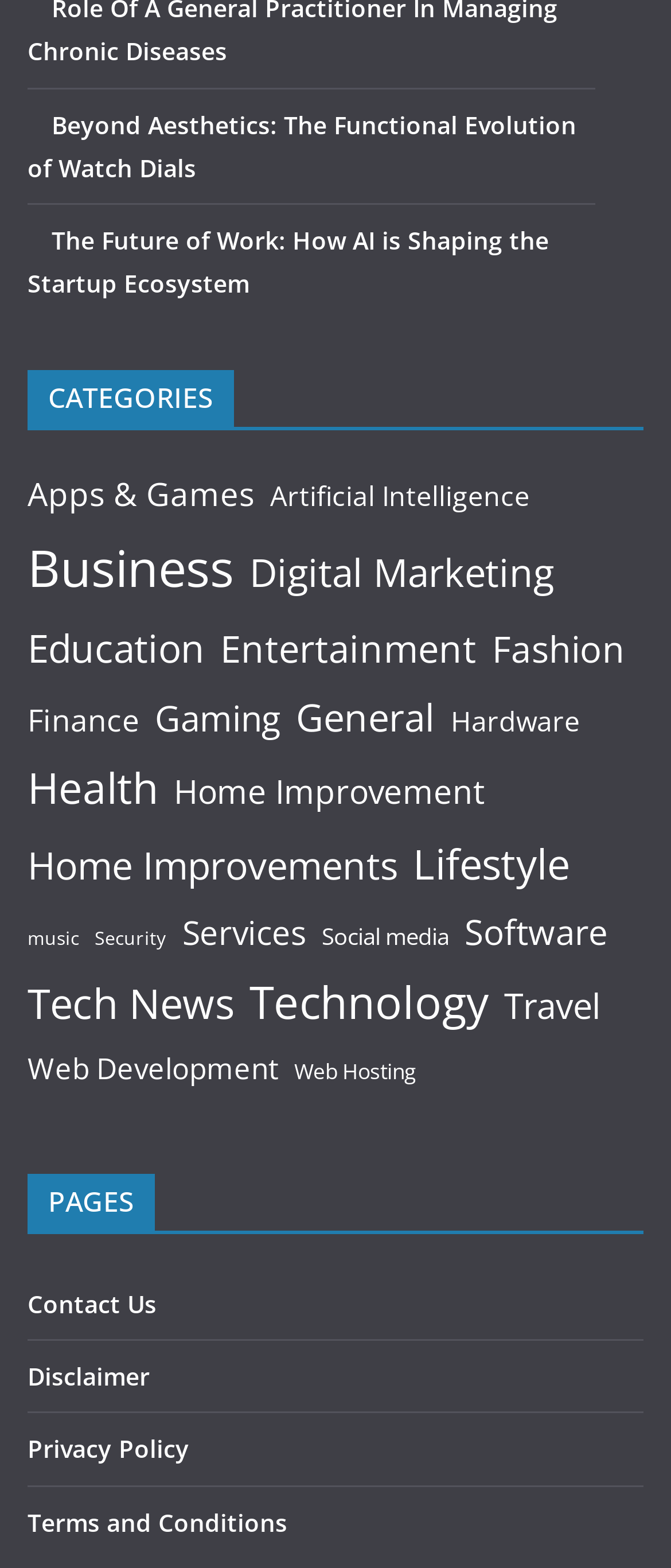What is the category with the most items?
Using the details from the image, give an elaborate explanation to answer the question.

I looked at the links under the 'CATEGORIES' heading and found that the link 'Business (1,168 items)' has the highest number of items, which is 1,168.